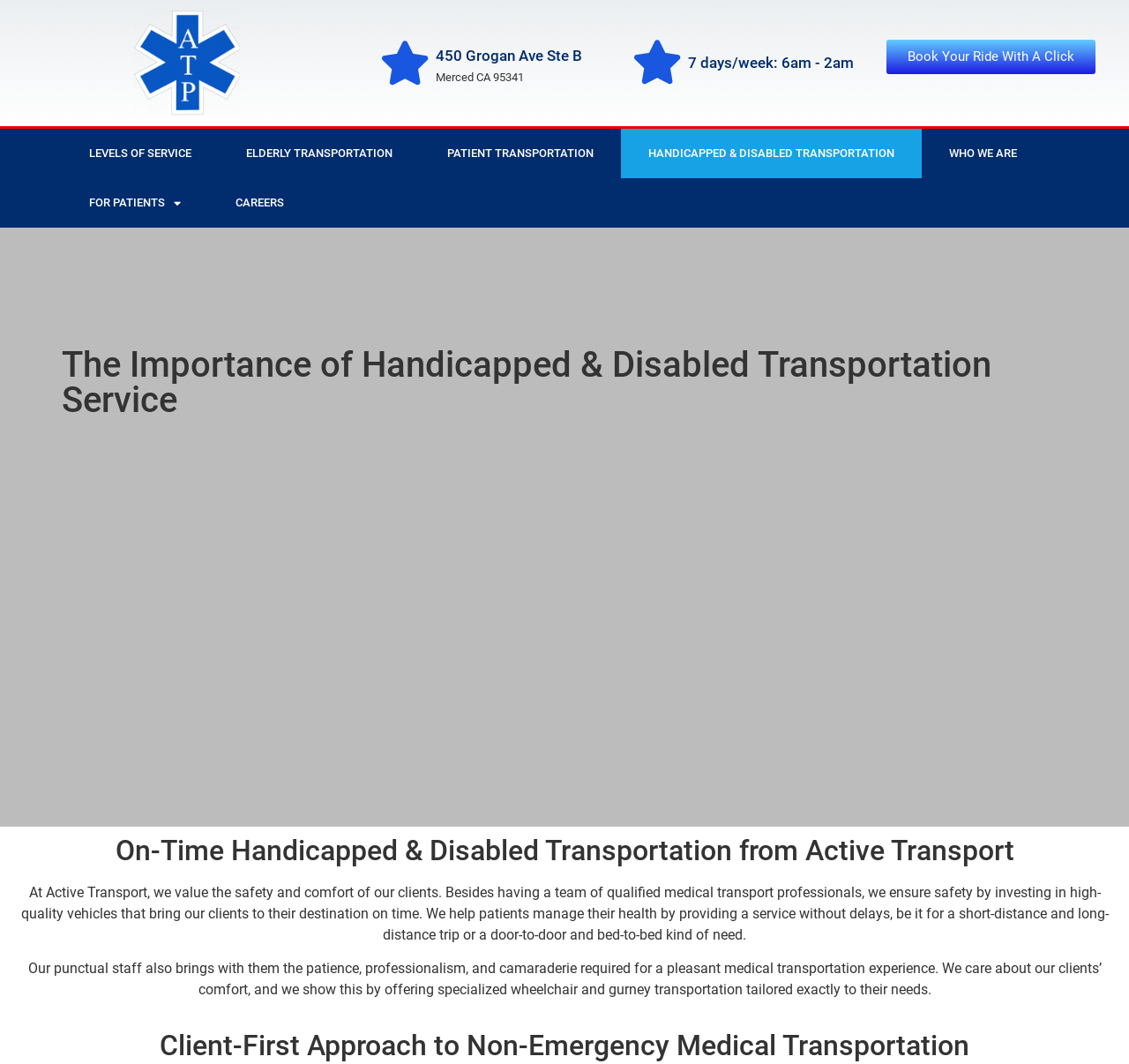Pinpoint the bounding box coordinates of the area that should be clicked to complete the following instruction: "Book a ride". The coordinates must be given as four float numbers between 0 and 1, i.e., [left, top, right, bottom].

[0.785, 0.037, 0.97, 0.07]